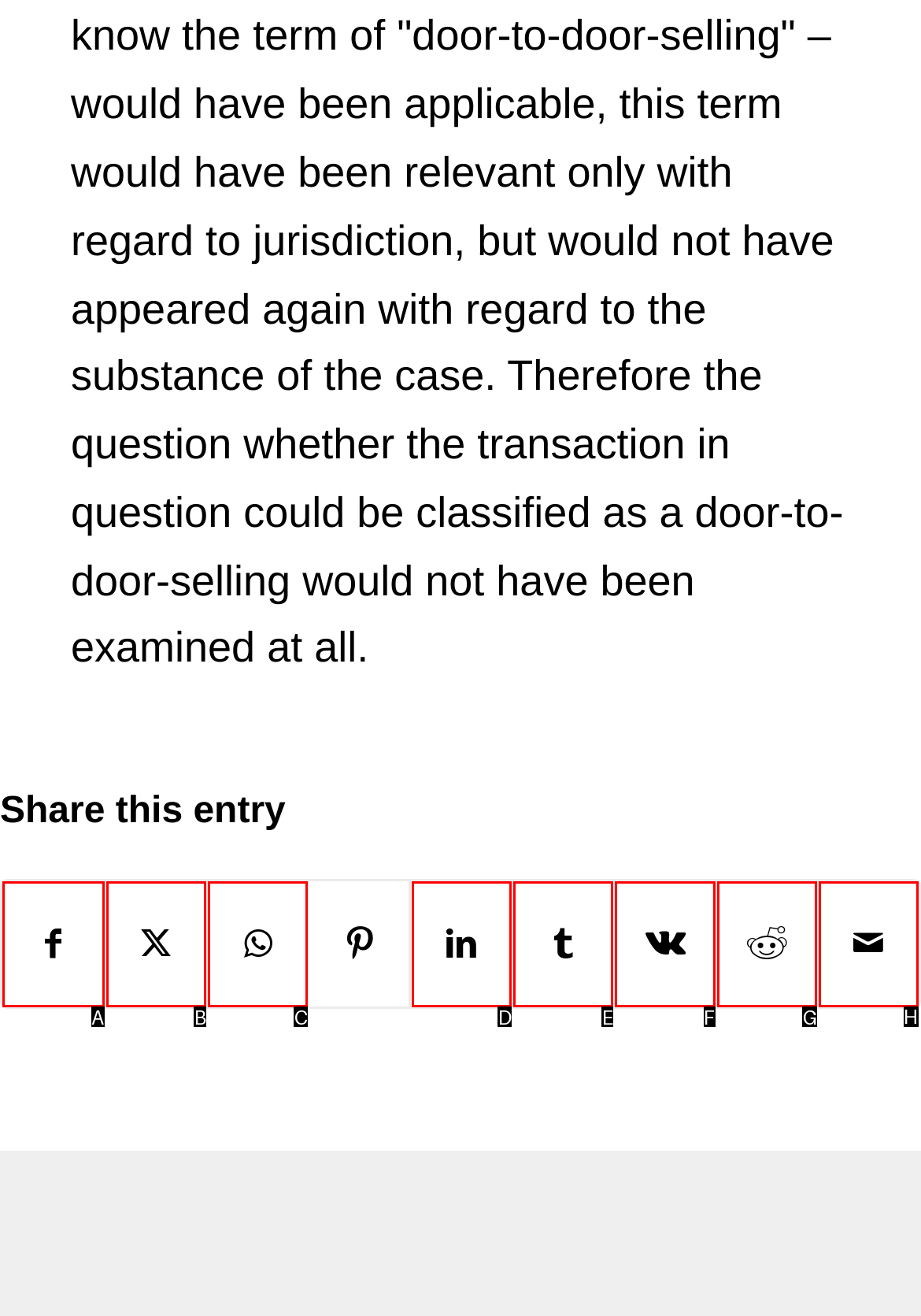Which UI element should be clicked to perform the following task: Share by Mail? Answer with the corresponding letter from the choices.

H